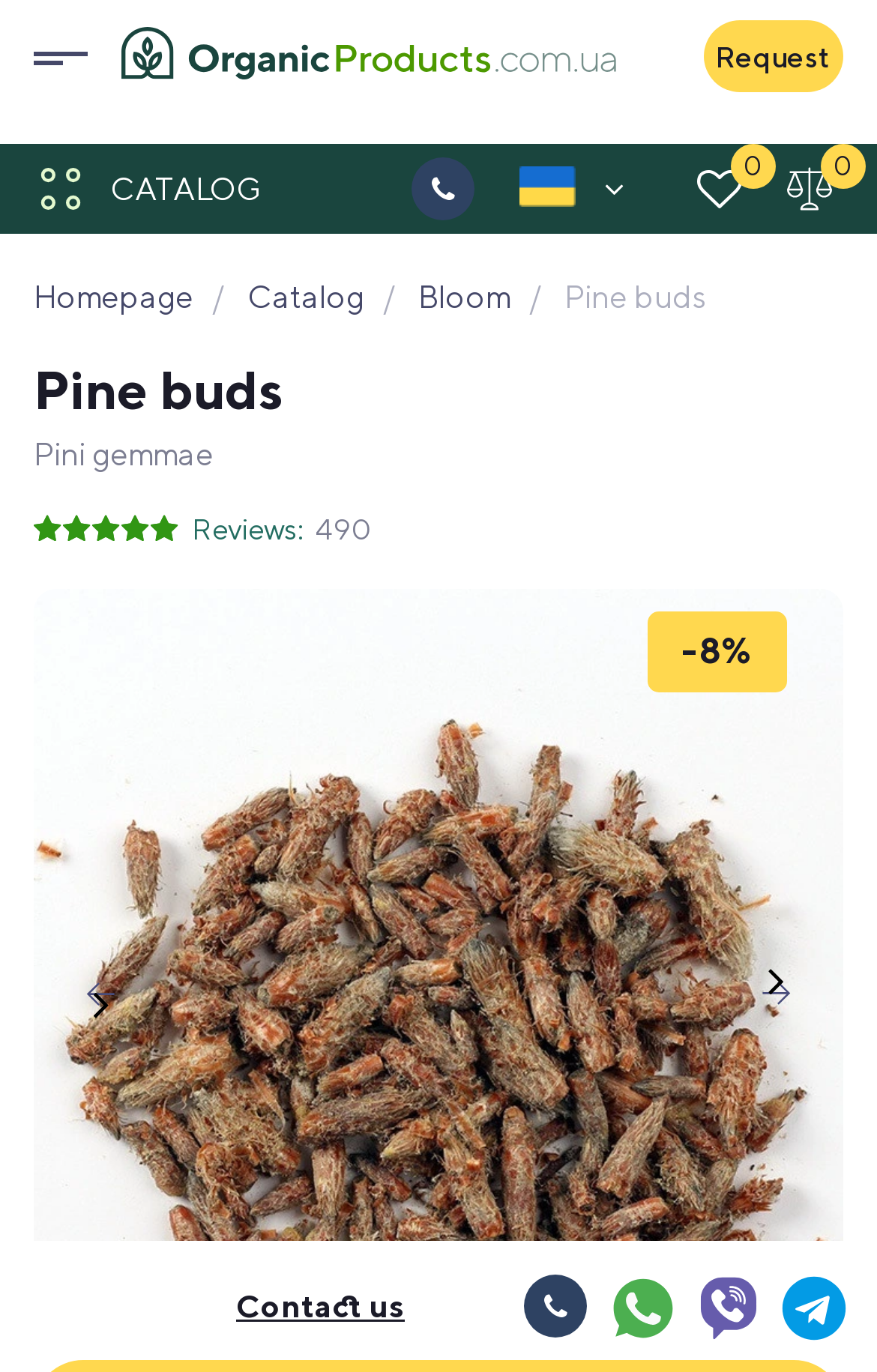Please determine the bounding box coordinates of the element's region to click for the following instruction: "Go to the Catalog page".

[0.038, 0.118, 0.297, 0.157]